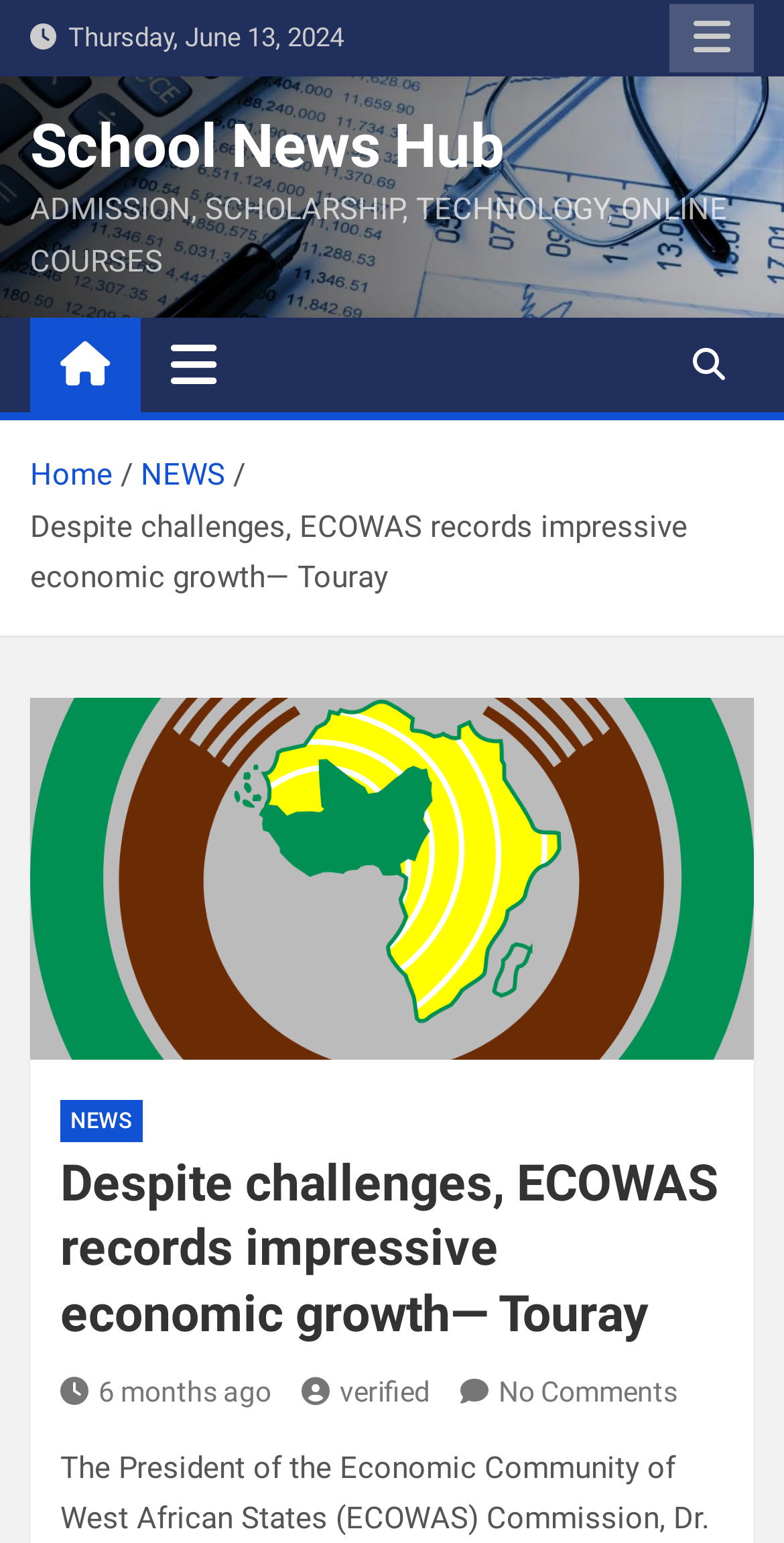Identify the bounding box coordinates of the region that needs to be clicked to carry out this instruction: "Read the news about ECOWAS economic growth". Provide these coordinates as four float numbers ranging from 0 to 1, i.e., [left, top, right, bottom].

[0.077, 0.746, 0.923, 0.873]